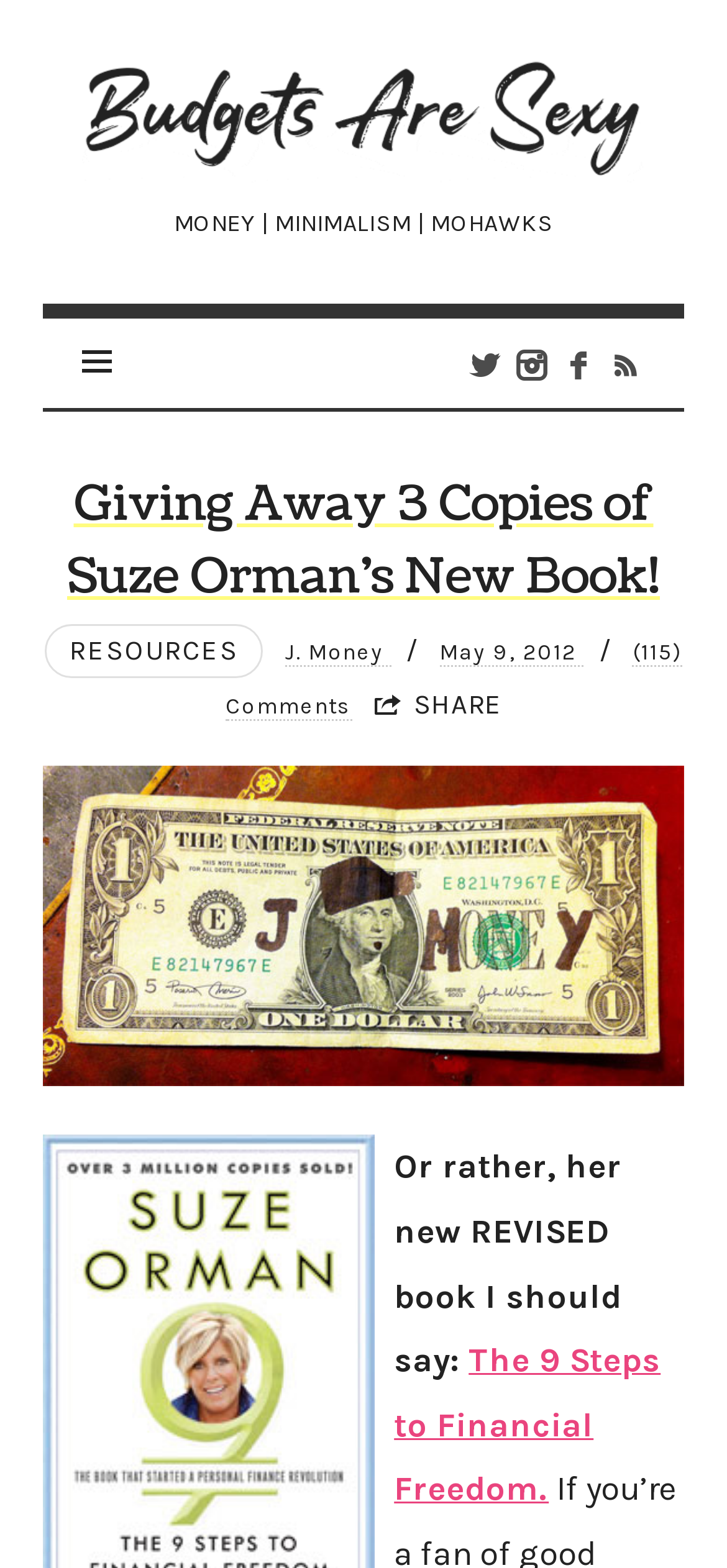What is the title of the book being given away?
Respond to the question with a single word or phrase according to the image.

The 9 Steps to Financial Freedom